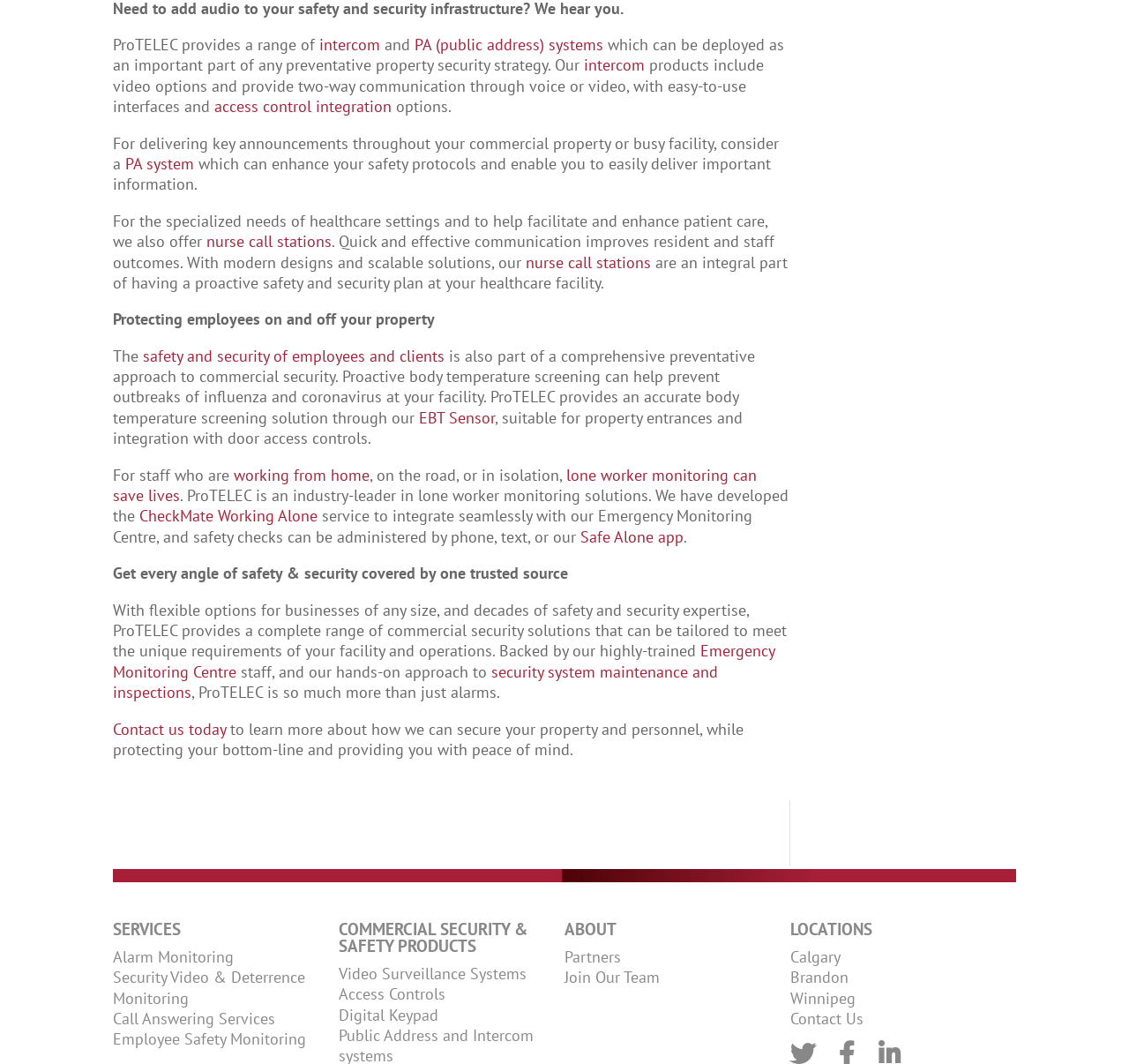What is the main service provided by ProTELEC?
Please provide a comprehensive answer based on the contents of the image.

Based on the webpage content, ProTELEC provides a range of commercial security solutions, including intercom systems, PA systems, access control integration, nurse call stations, and more. The webpage highlights the importance of safety and security in commercial properties and facilities, and how ProTELEC's solutions can help protect employees, clients, and property.